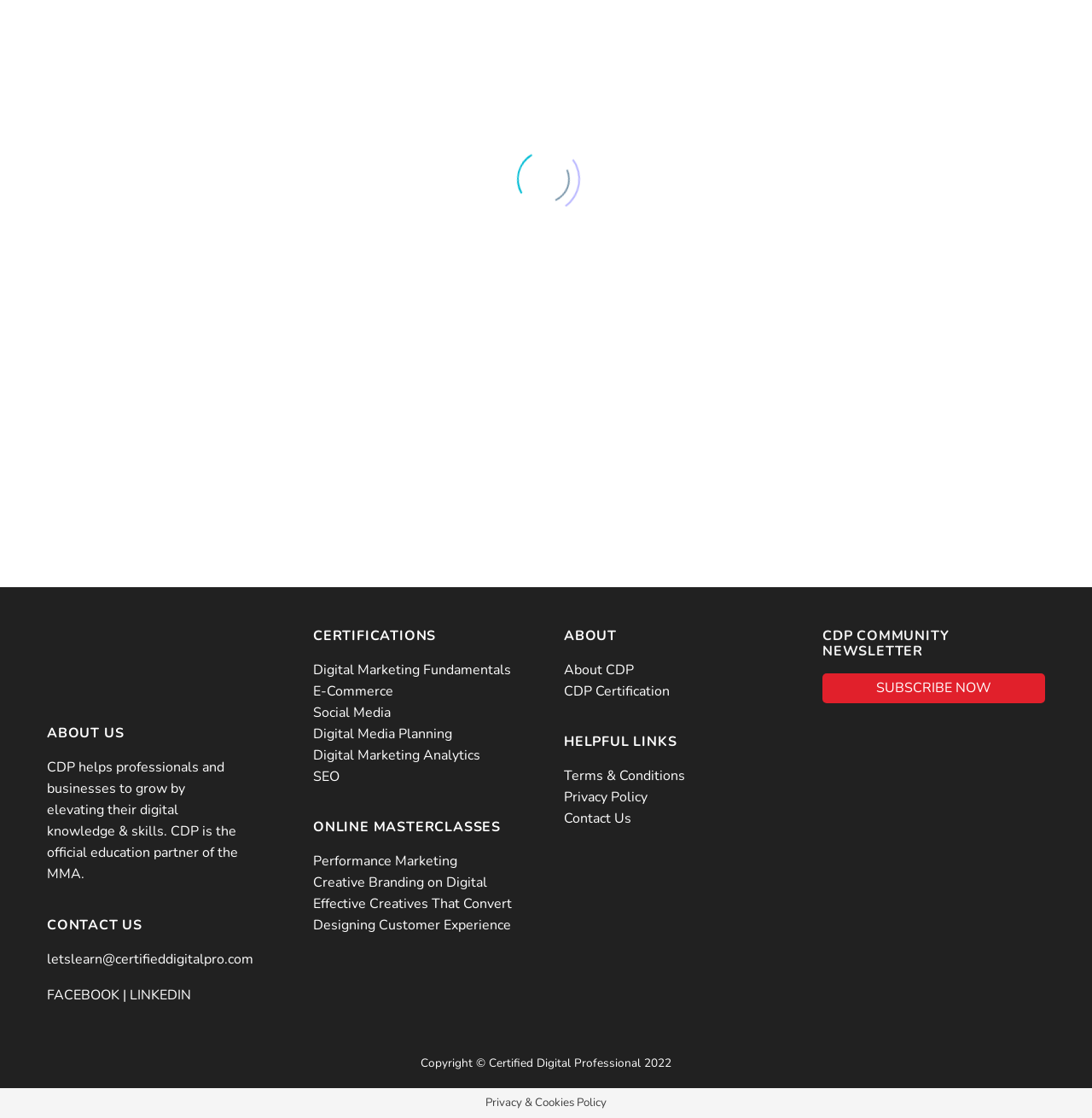Using details from the image, please answer the following question comprehensively:
What is the name of the certification program mentioned on the webpage?

The answer can be found in the link element that mentions 'Digital Marketing Fundamentals' under the 'CERTIFICATIONS' heading.